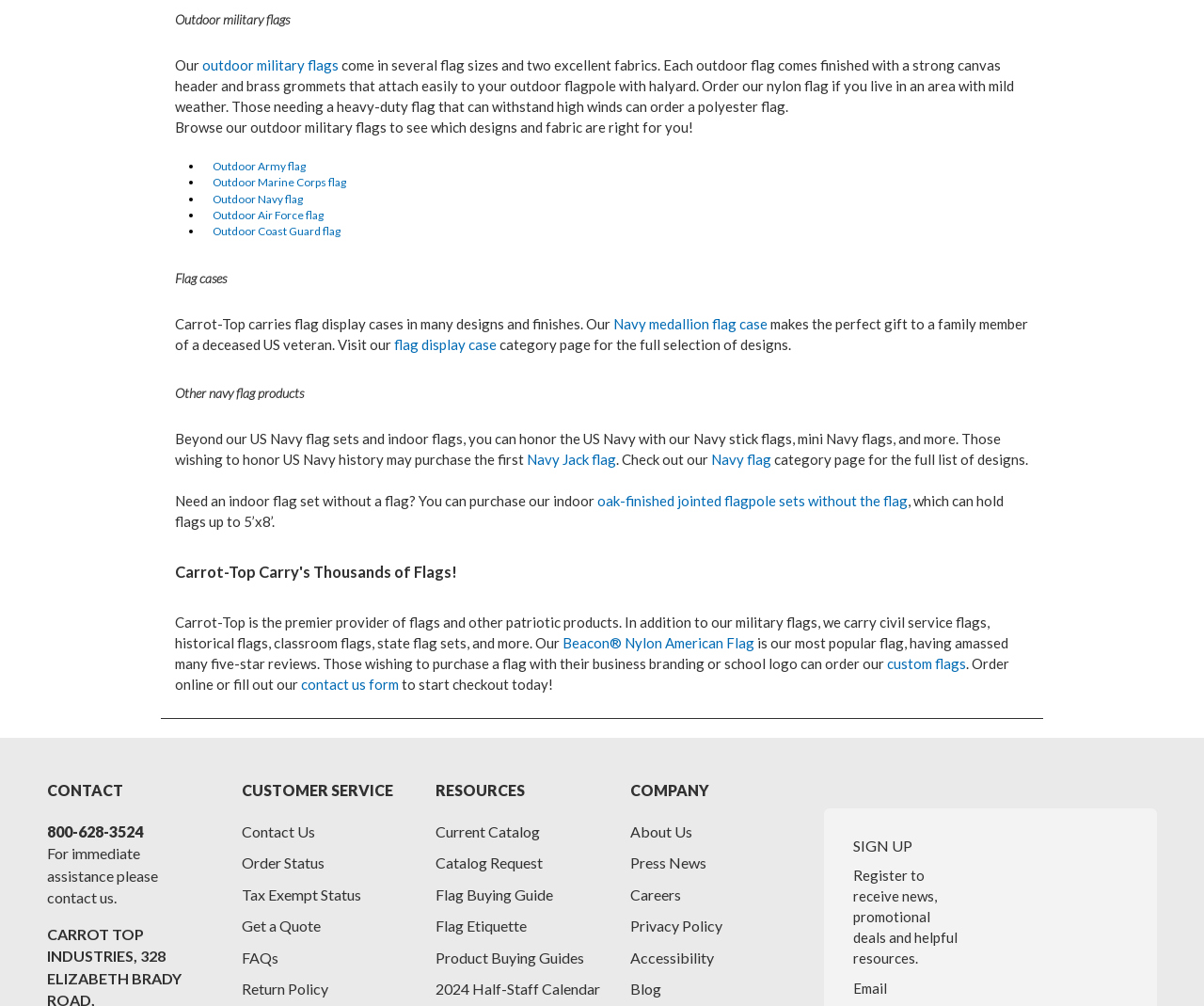Respond to the following question with a brief word or phrase:
What is the purpose of the 'custom flags'?

To order flags with business branding or school logo